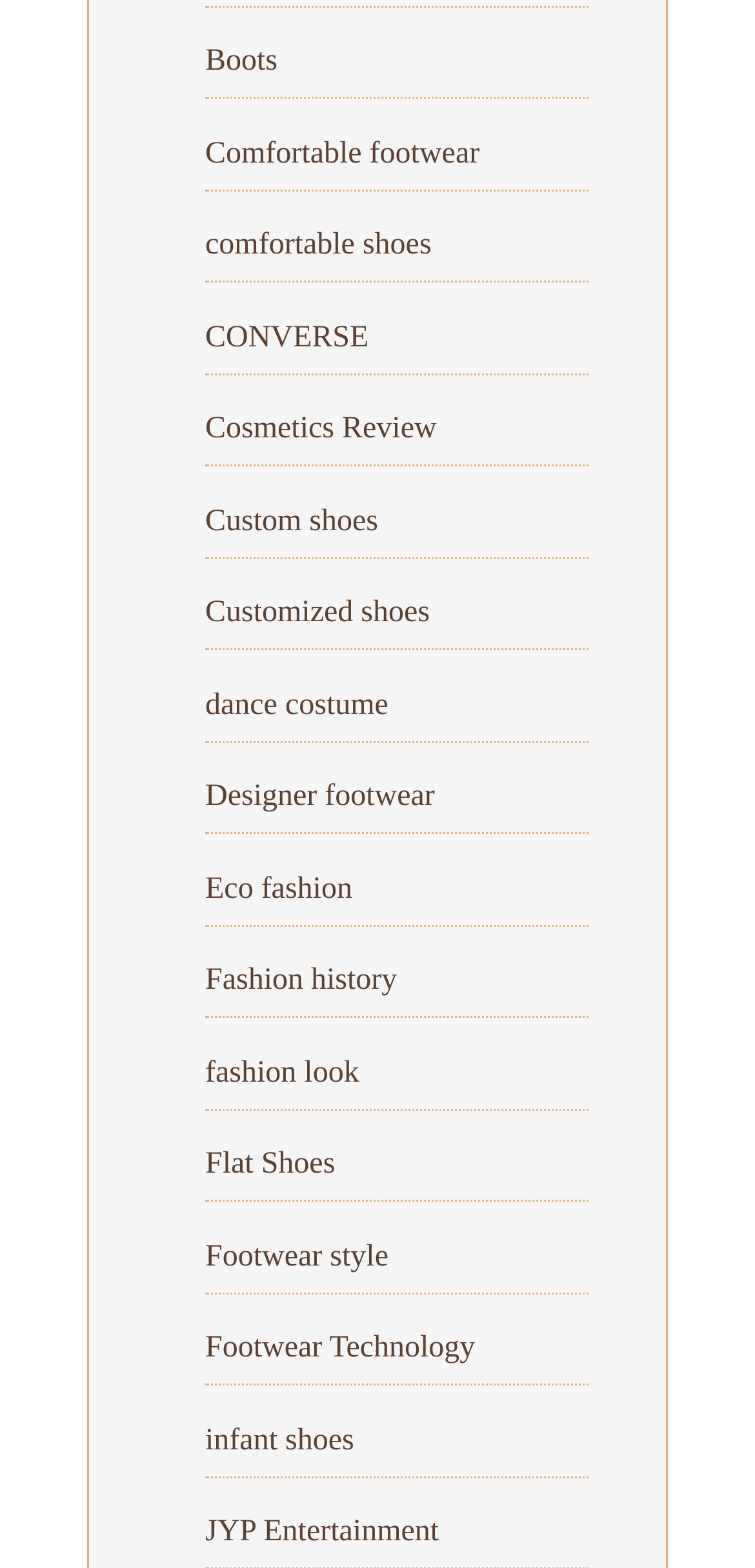Please identify the bounding box coordinates of the clickable area that will fulfill the following instruction: "Read about Fashion history". The coordinates should be in the format of four float numbers between 0 and 1, i.e., [left, top, right, bottom].

[0.272, 0.615, 0.526, 0.636]